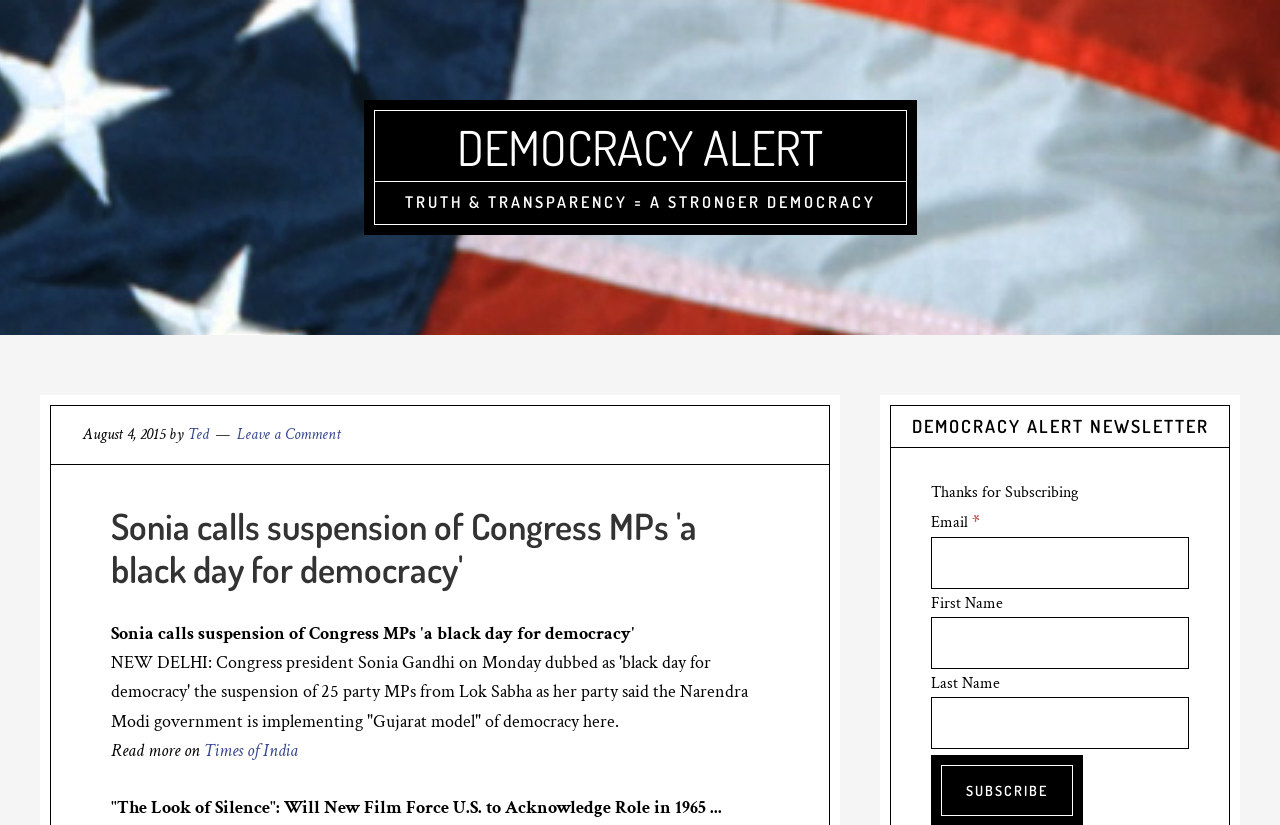Locate the bounding box of the UI element defined by this description: "parent_node: Email * aria-label="Email" name="email"". The coordinates should be given as four float numbers between 0 and 1, formatted as [left, top, right, bottom].

[0.727, 0.651, 0.929, 0.714]